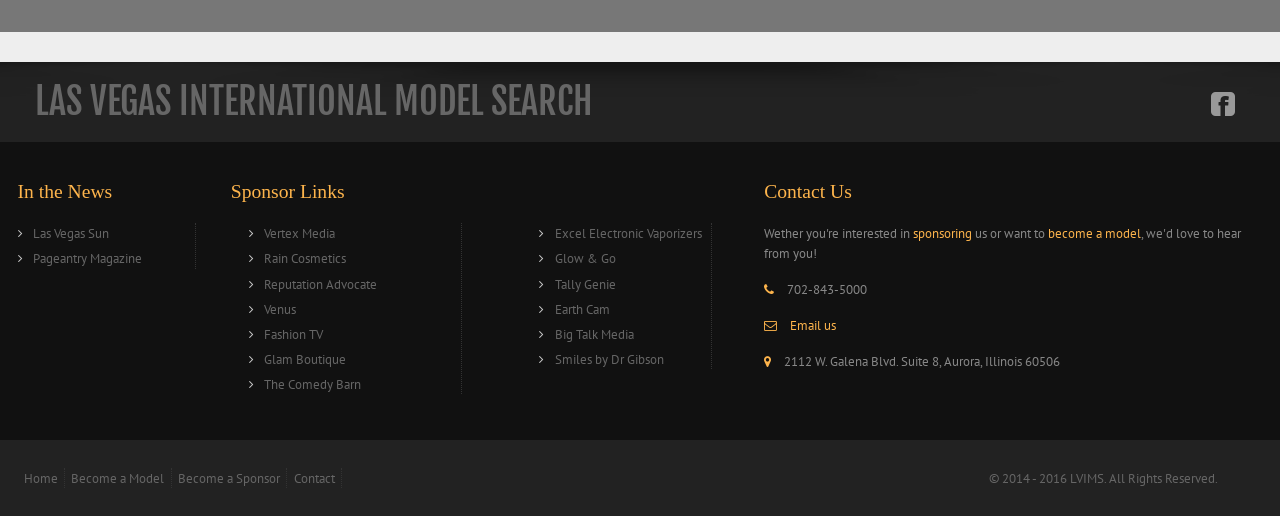Locate the bounding box coordinates of the segment that needs to be clicked to meet this instruction: "Go to 'Home'".

[0.014, 0.907, 0.051, 0.946]